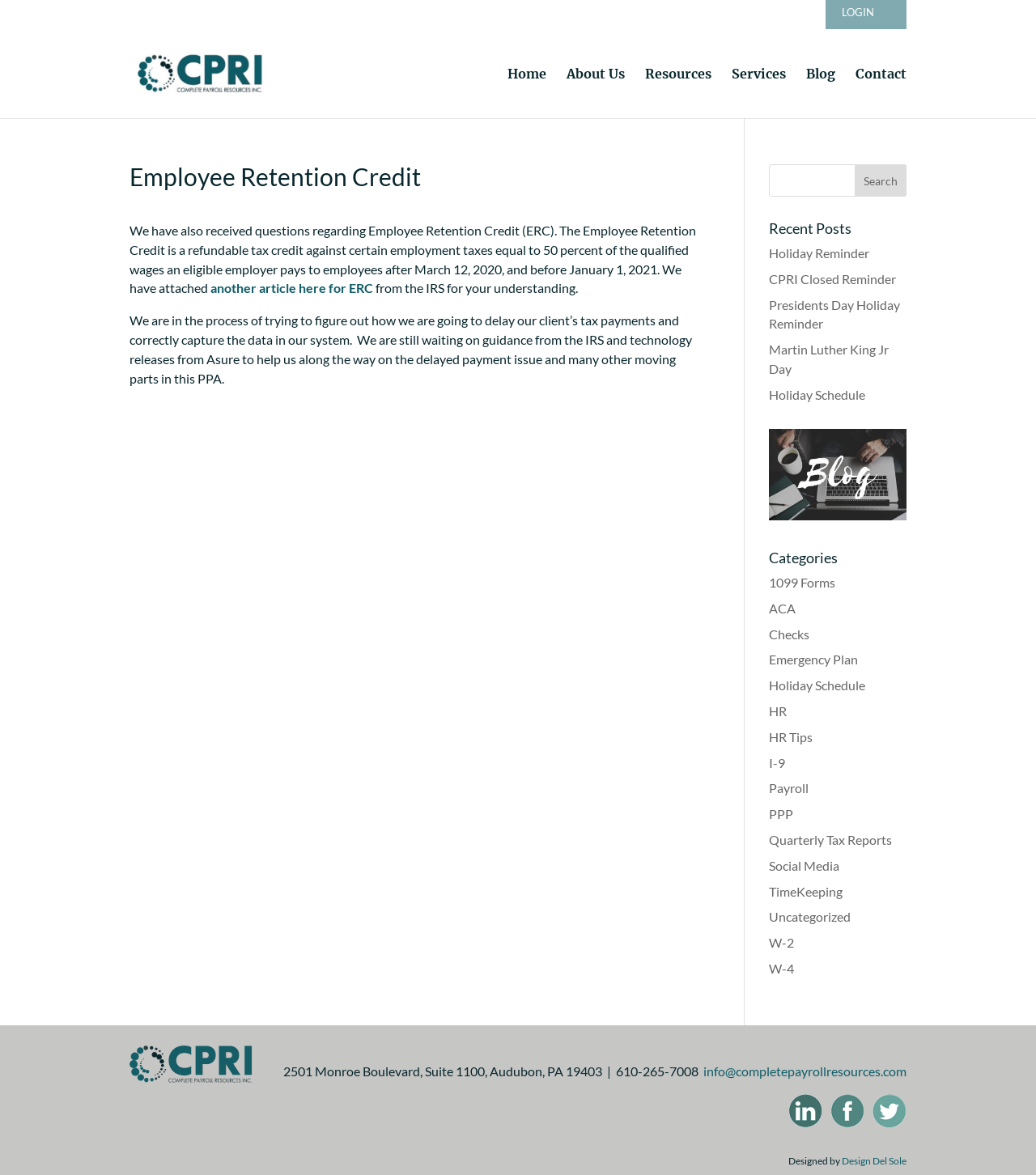Please provide the bounding box coordinates for the element that needs to be clicked to perform the instruction: "Check the 'Recent Posts'". The coordinates must consist of four float numbers between 0 and 1, formatted as [left, top, right, bottom].

[0.742, 0.188, 0.875, 0.207]